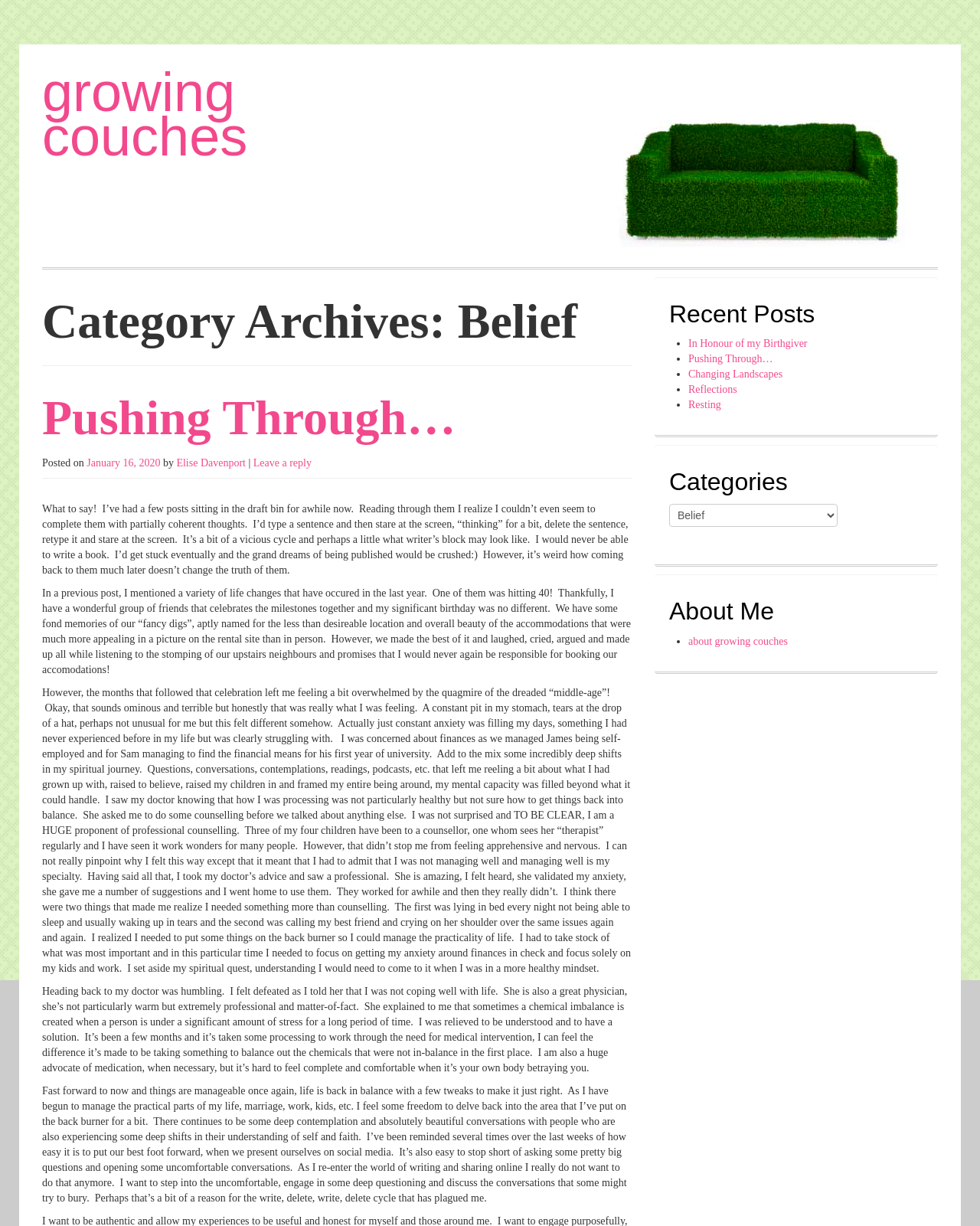Find the bounding box coordinates of the element's region that should be clicked in order to follow the given instruction: "Click on the 'Pushing Through…' link". The coordinates should consist of four float numbers between 0 and 1, i.e., [left, top, right, bottom].

[0.043, 0.319, 0.465, 0.363]